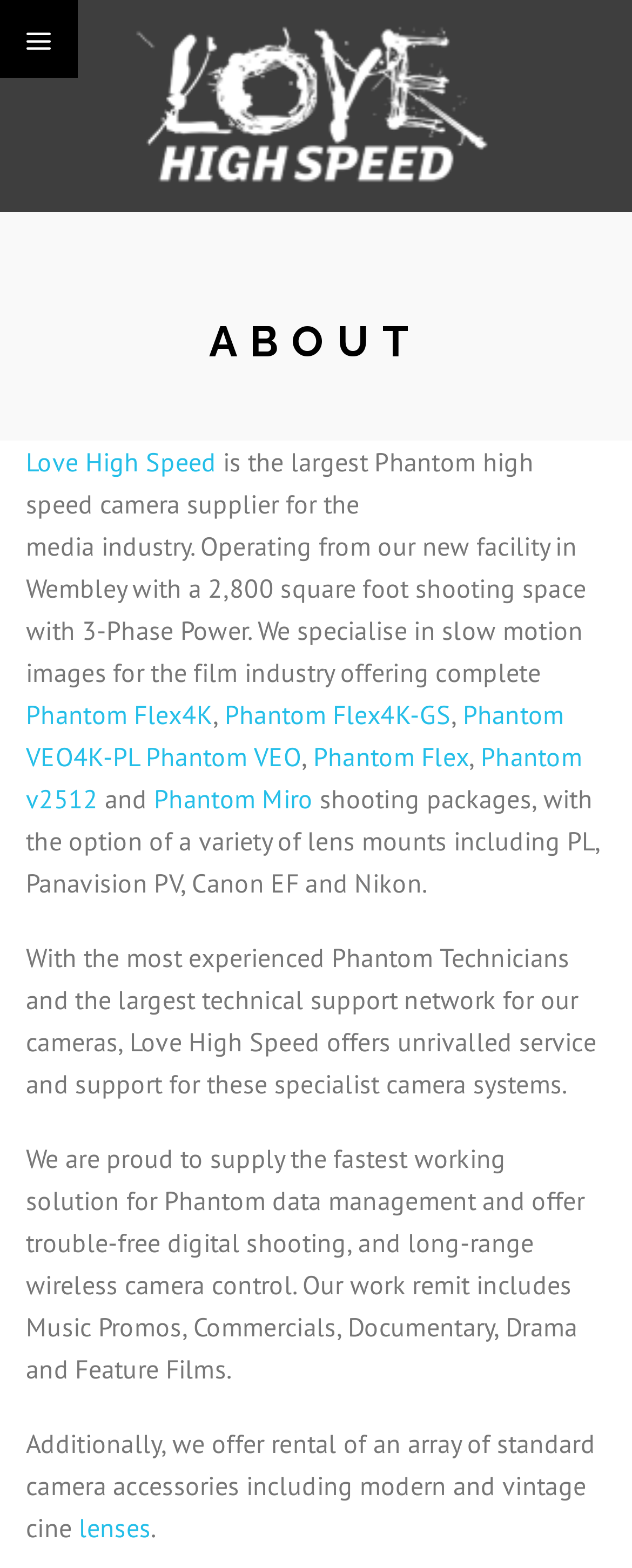Utilize the information from the image to answer the question in detail:
What is the company name?

I found the company name by looking at the text 'Love High Speed' which is a link and seems to be the company name based on its context and position on the webpage.